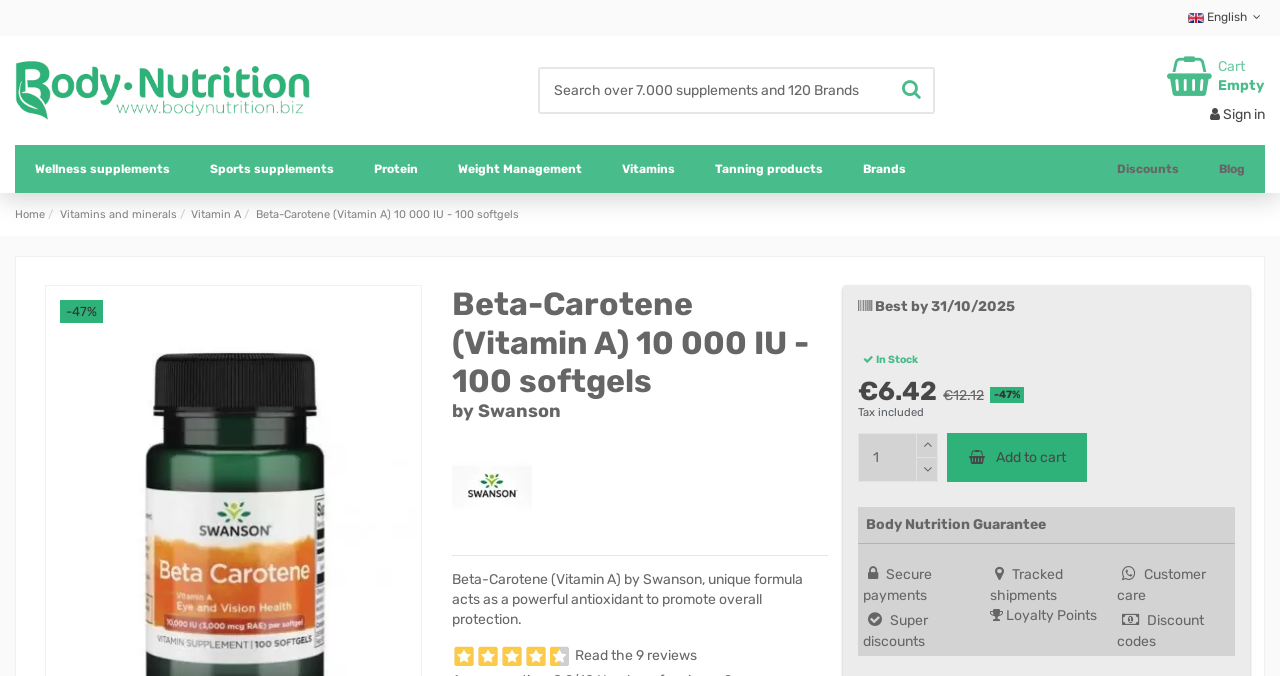Locate the bounding box coordinates of the region to be clicked to comply with the following instruction: "Sign in". The coordinates must be four float numbers between 0 and 1, in the form [left, top, right, bottom].

[0.955, 0.157, 0.988, 0.182]